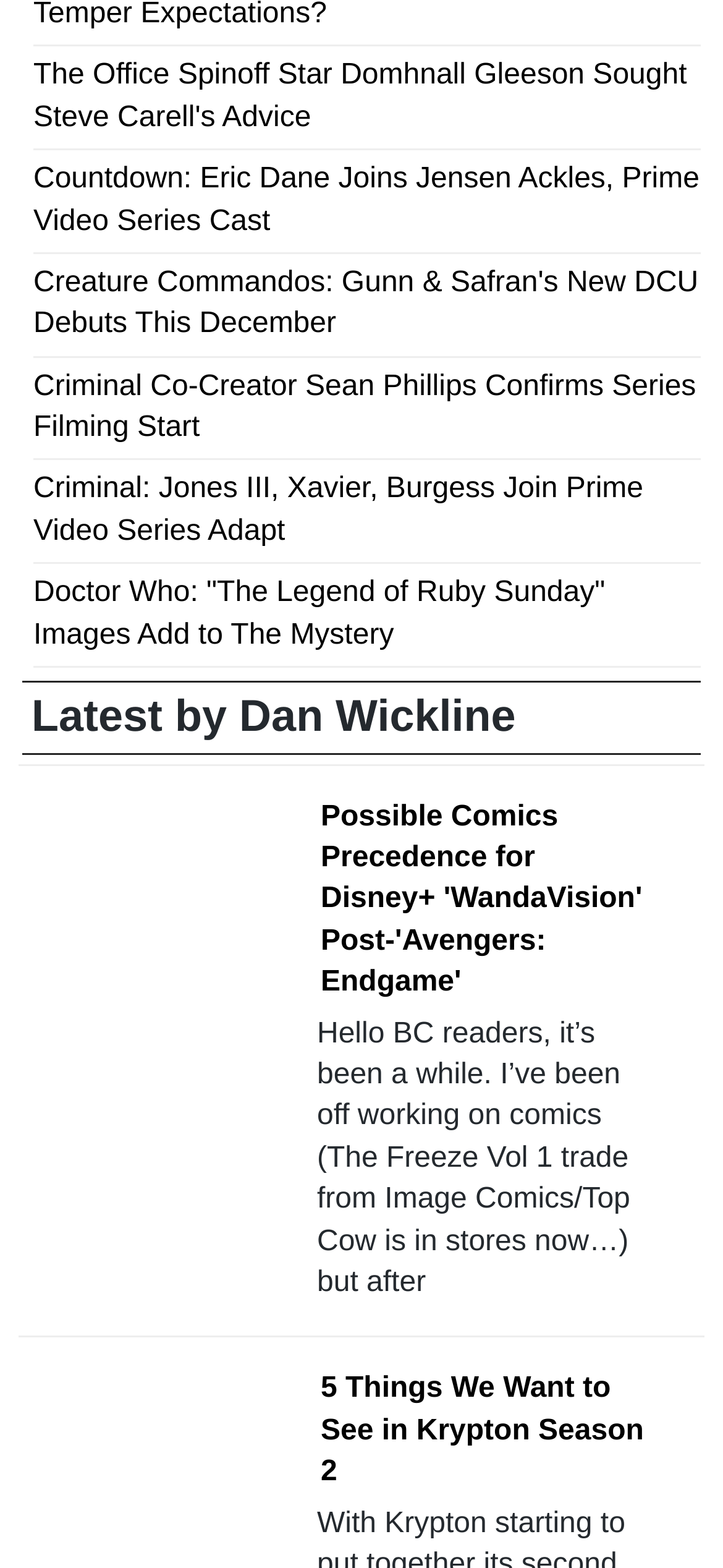Identify the bounding box coordinates necessary to click and complete the given instruction: "Read about 5 things to see in Krypton Season 2".

[0.438, 0.873, 0.91, 0.953]